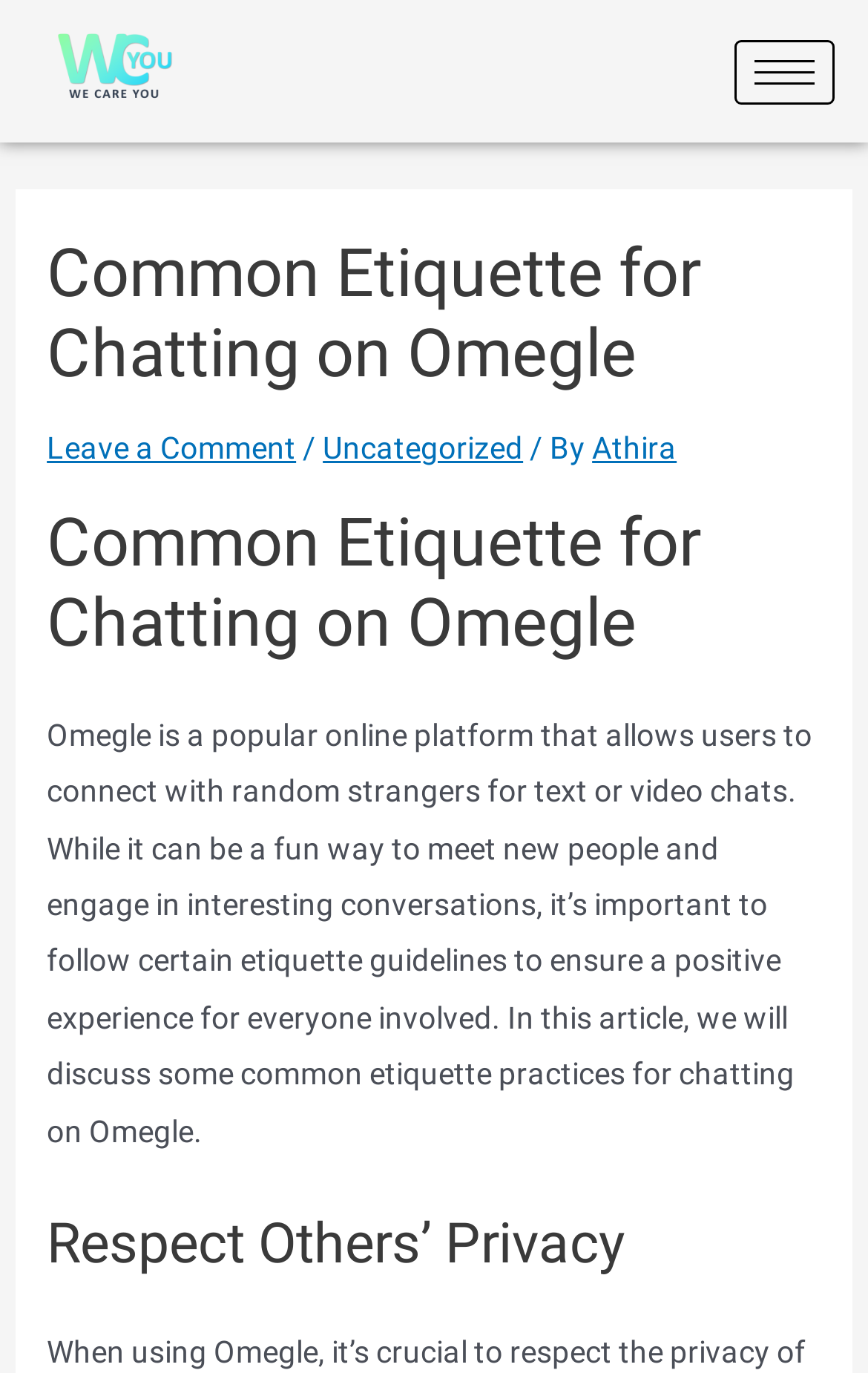What is the purpose of the article?
Refer to the image and provide a one-word or short phrase answer.

To discuss etiquette guidelines for Omegle